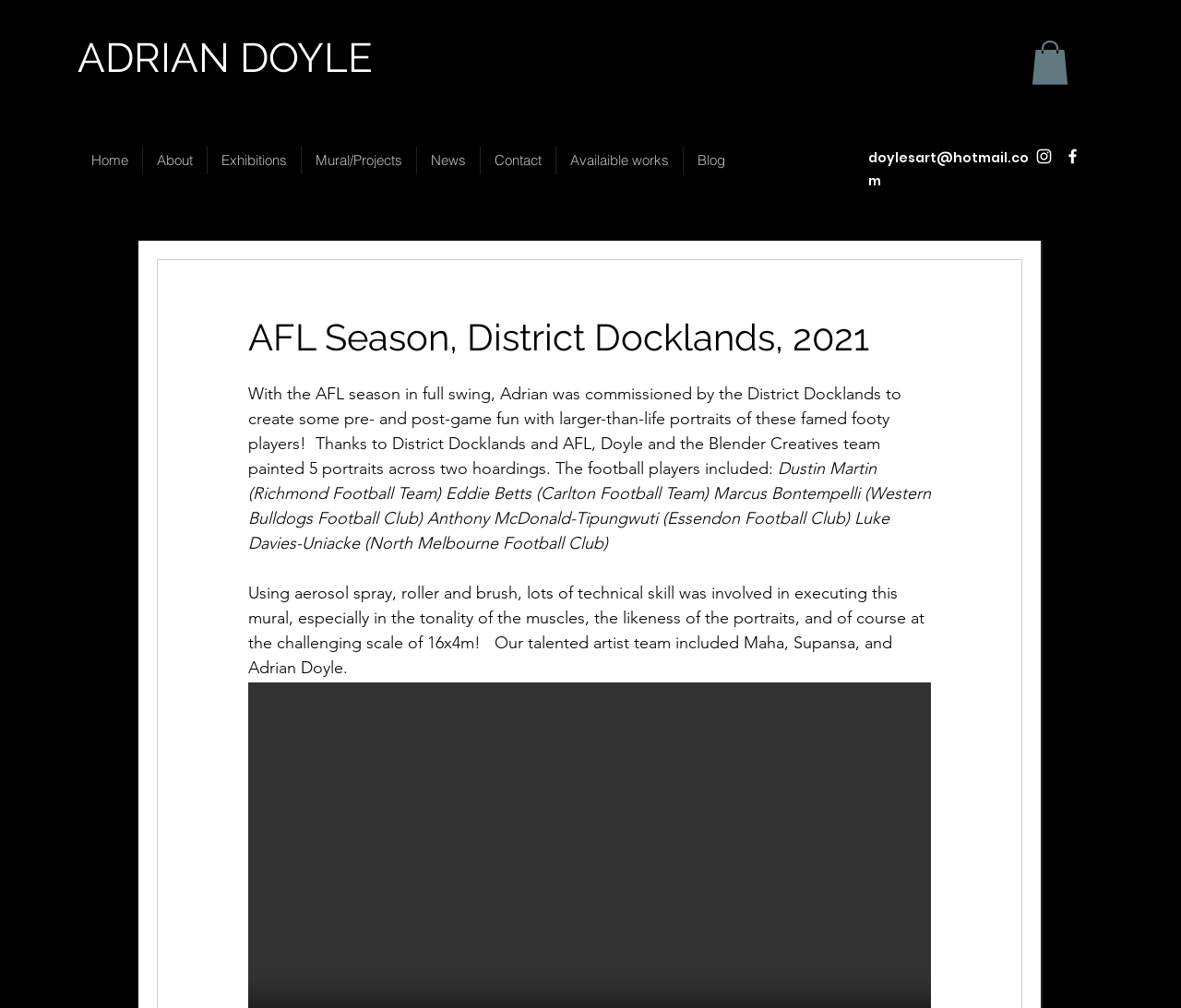Identify the bounding box coordinates for the region to click in order to carry out this instruction: "read the article 'Who Needs Art'". Provide the coordinates using four float numbers between 0 and 1, formatted as [left, top, right, bottom].

None